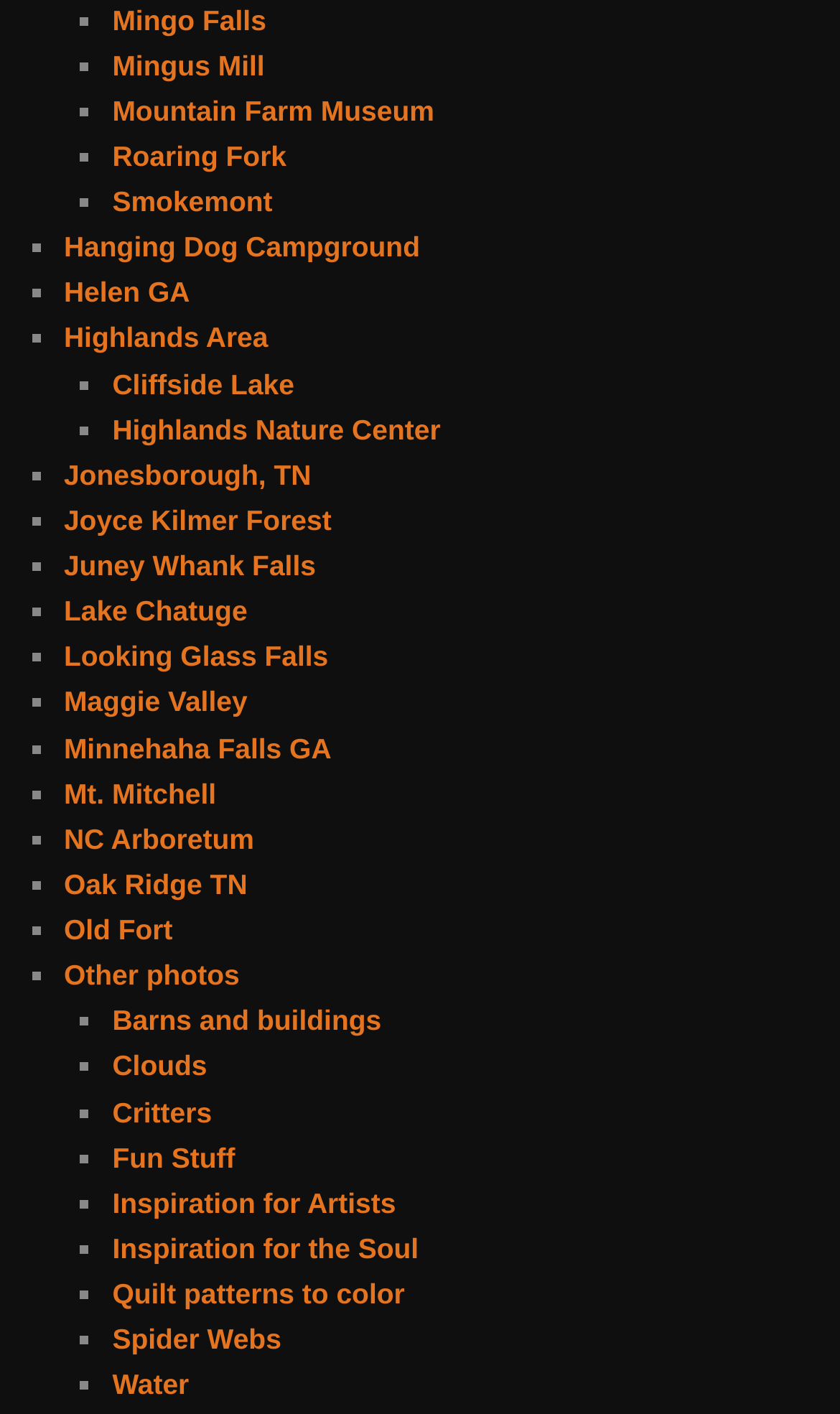Determine the bounding box coordinates for the HTML element mentioned in the following description: "Clouds". The coordinates should be a list of four floats ranging from 0 to 1, represented as [left, top, right, bottom].

[0.134, 0.743, 0.247, 0.765]